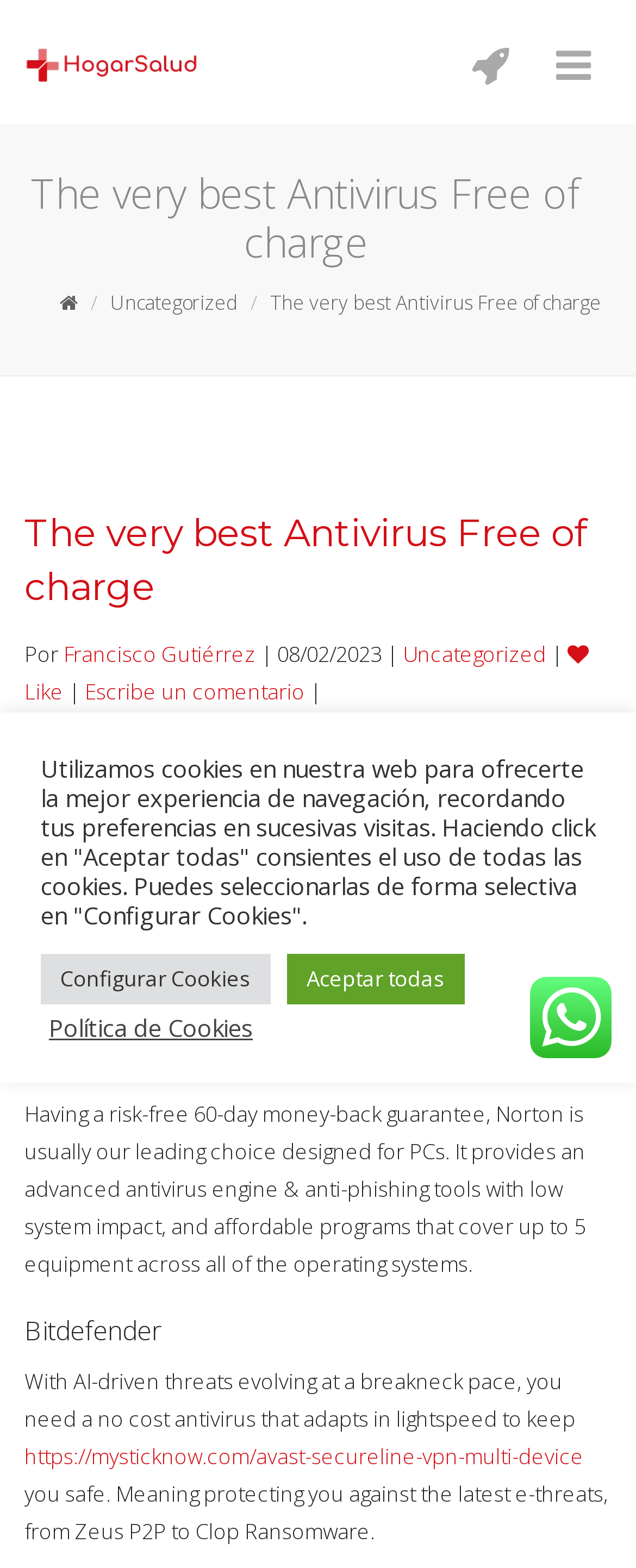Describe the webpage meticulously, covering all significant aspects.

The webpage is about antivirus software, specifically discussing the best free and paid options. At the top, there is a heading "Hogar Salud" with a link and an image. Below it, there are two buttons, one with a search icon and another with a bell icon.

The main content of the page is divided into sections, each with a heading and descriptive text. The first section has a heading "The best Antivirus Free" and a brief introduction to the topic. Below it, there is a section with a heading "Best Home windows Antivirus that you can purchase: Norton" which describes the features and benefits of Norton antivirus software.

The next section is about Bitdefender, another antivirus software, and its features. There is also a link to a related article about Avast Secureline VPN. The text in these sections provides a detailed comparison of the different antivirus software, highlighting their strengths and weaknesses.

At the bottom of the page, there is a notice about cookies, informing users that the website uses cookies to provide a better browsing experience. There are three buttons: "Configurar Cookies" to select specific cookies, "Aceptar todas" to accept all cookies, and a link to the "Política de Cookies" page. On the right side of the page, there is an image, but its content is not specified.

Overall, the webpage provides a comprehensive review of antivirus software, comparing different options and highlighting their features and benefits.